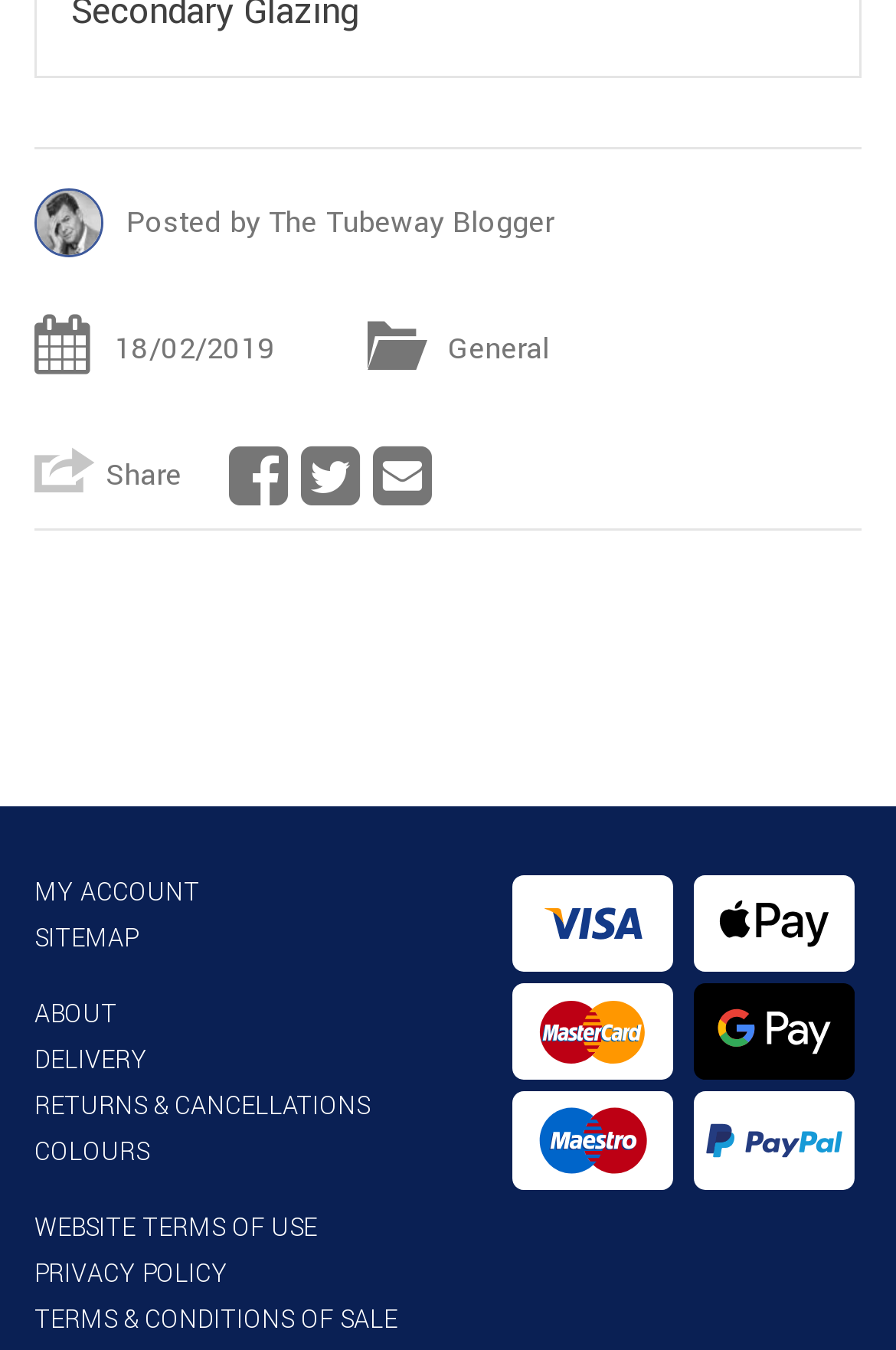Please determine the bounding box coordinates of the section I need to click to accomplish this instruction: "Check delivery information".

[0.038, 0.772, 0.164, 0.797]